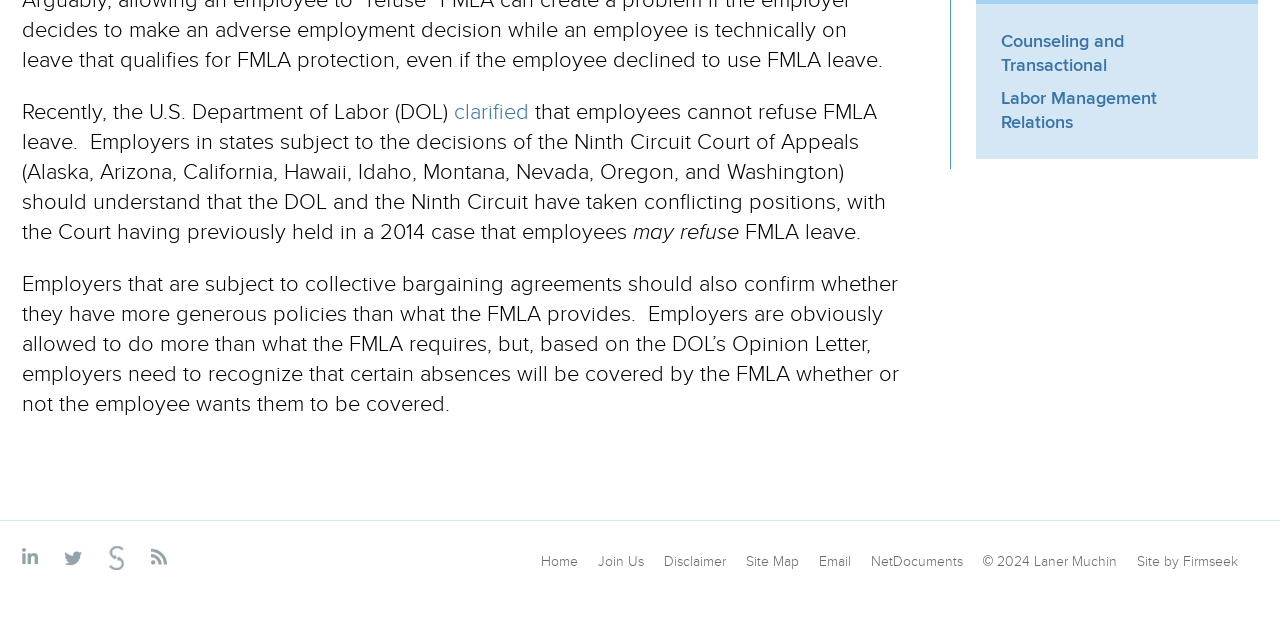Identify the bounding box of the UI component described as: "title="Twitter"".

[0.051, 0.853, 0.07, 0.891]